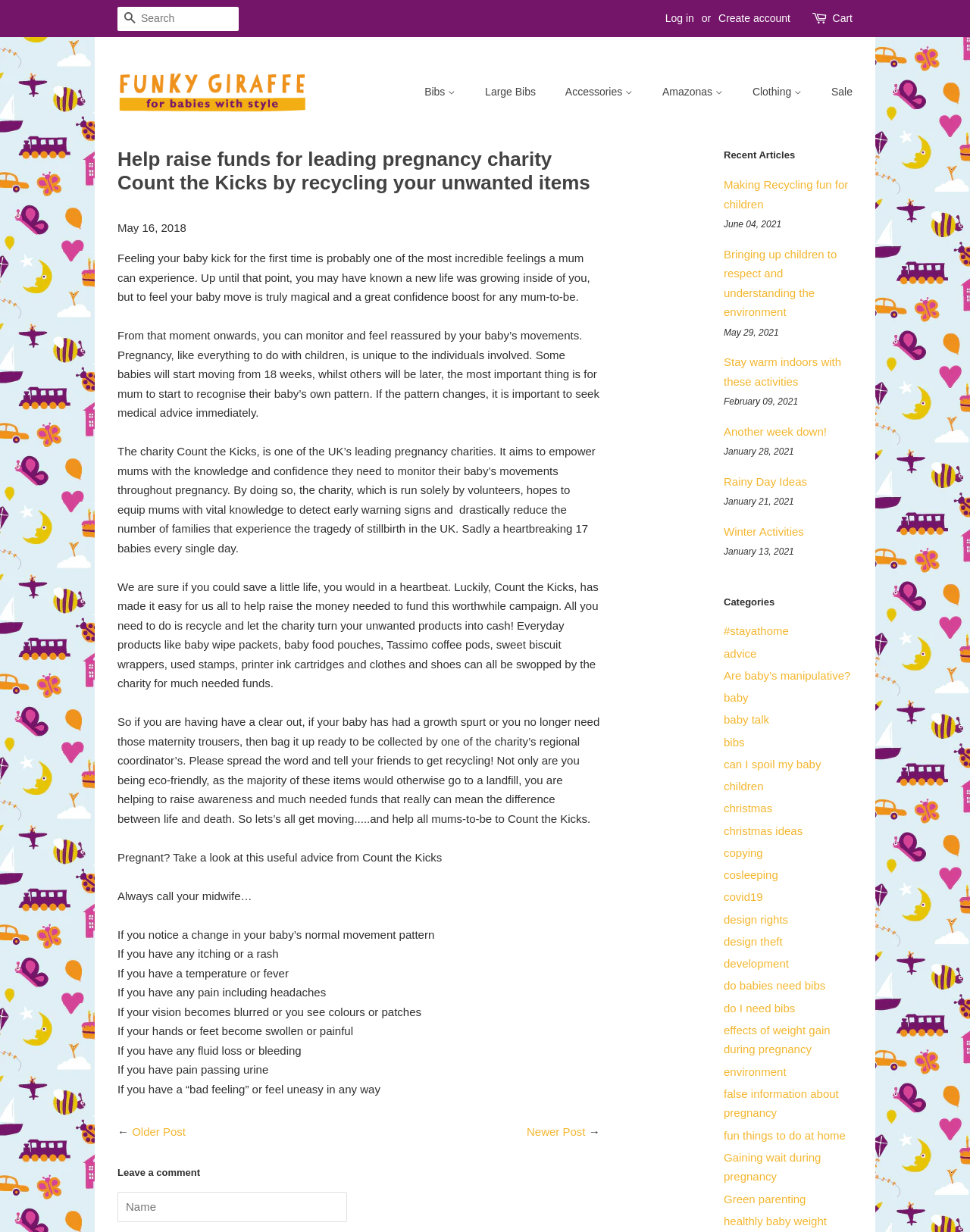How many babies are stillborn every day in the UK?
Please provide a comprehensive answer based on the contents of the image.

The webpage states that sadly, 17 babies are stillborn every single day in the UK, which is why Count the Kicks charity is working to reduce this number.